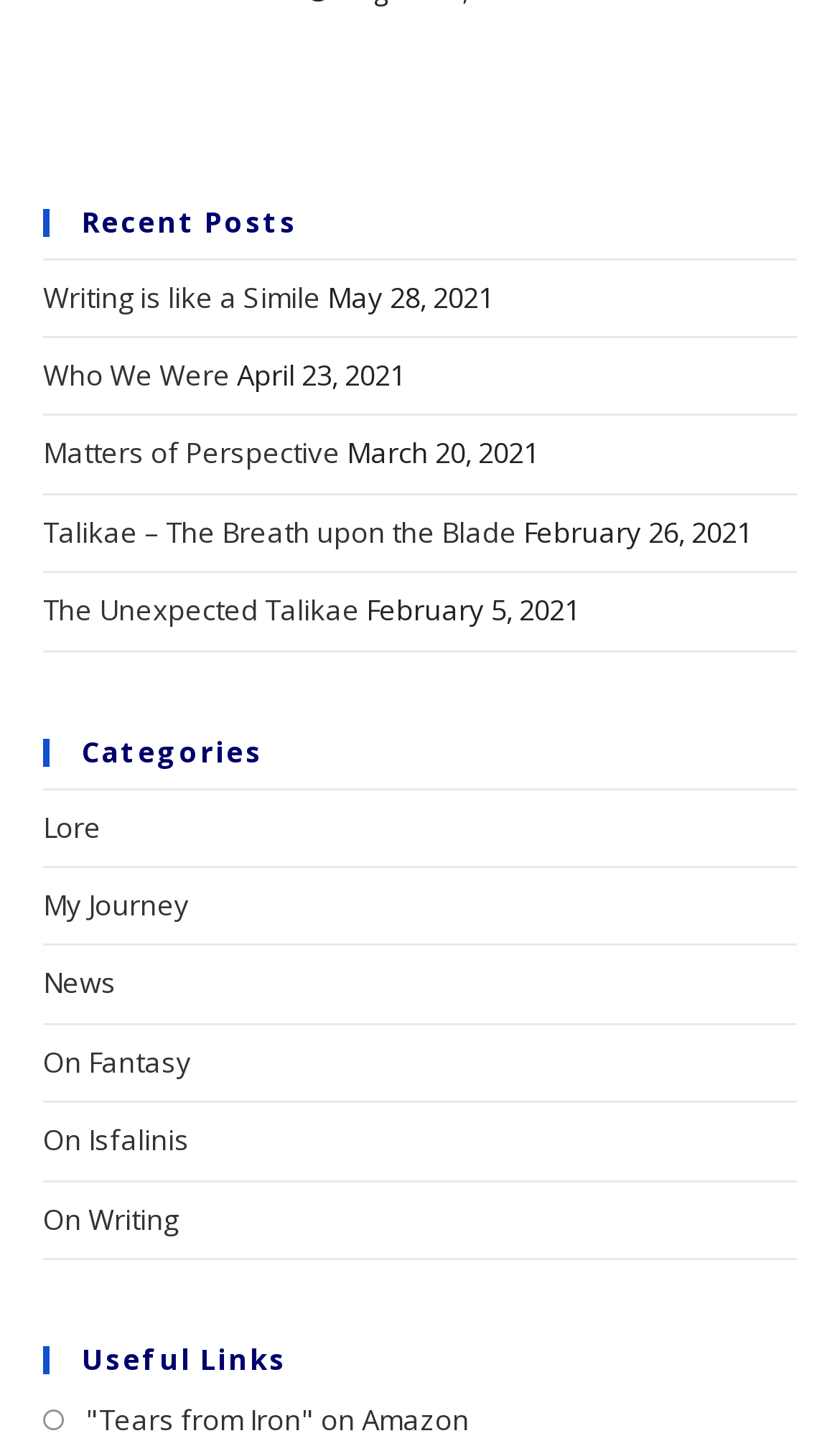Could you highlight the region that needs to be clicked to execute the instruction: "browse category 'Lore'"?

[0.051, 0.56, 0.121, 0.587]